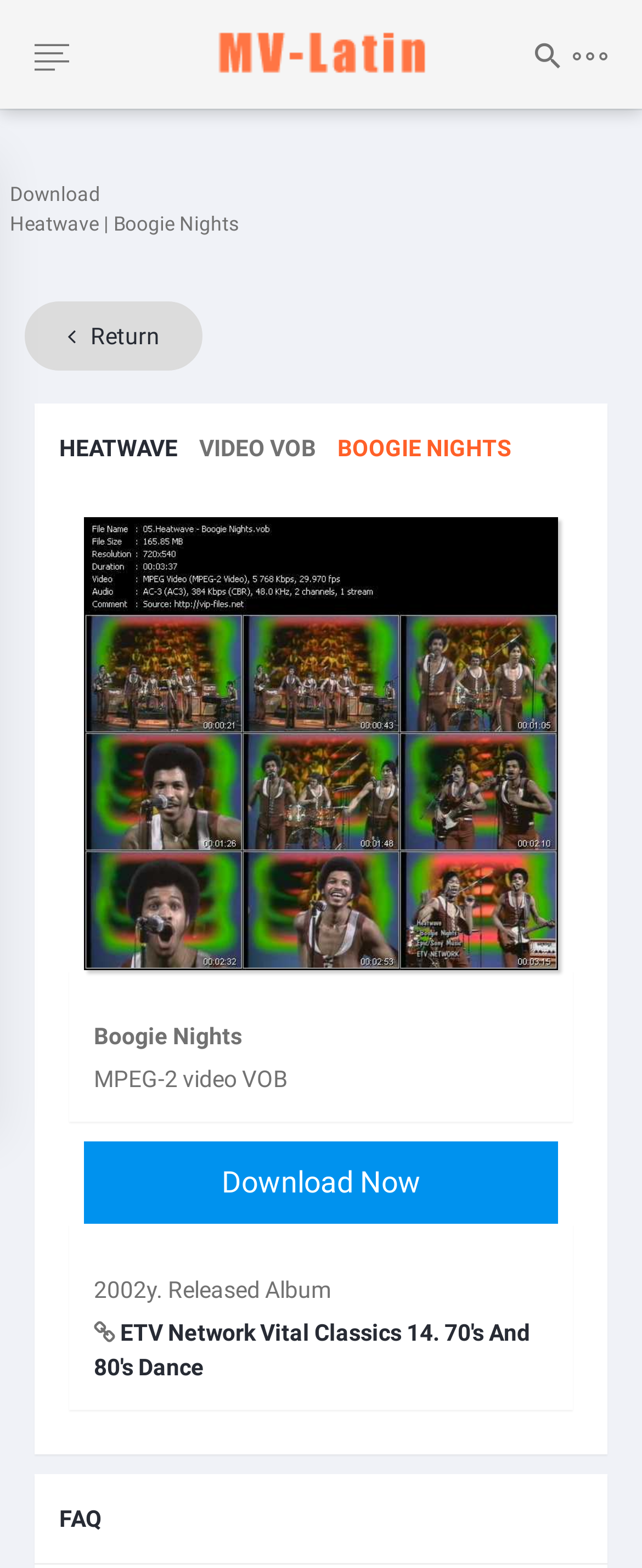Based on the element description, predict the bounding box coordinates (top-left x, top-left y, bottom-right x, bottom-right y) for the UI element in the screenshot: return

[0.038, 0.192, 0.315, 0.236]